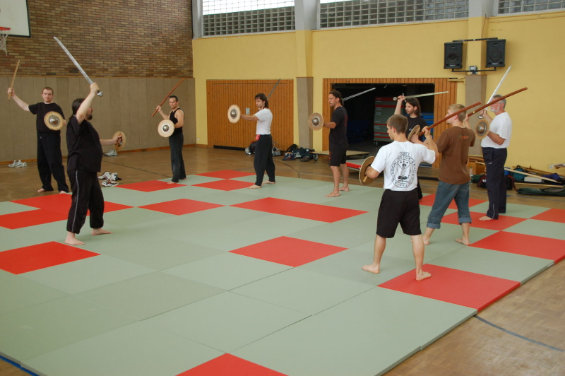Where is the martial arts training session taking place?
Refer to the image and provide a concise answer in one word or phrase.

Ricklingen Rugby Club in Hannover, Germany